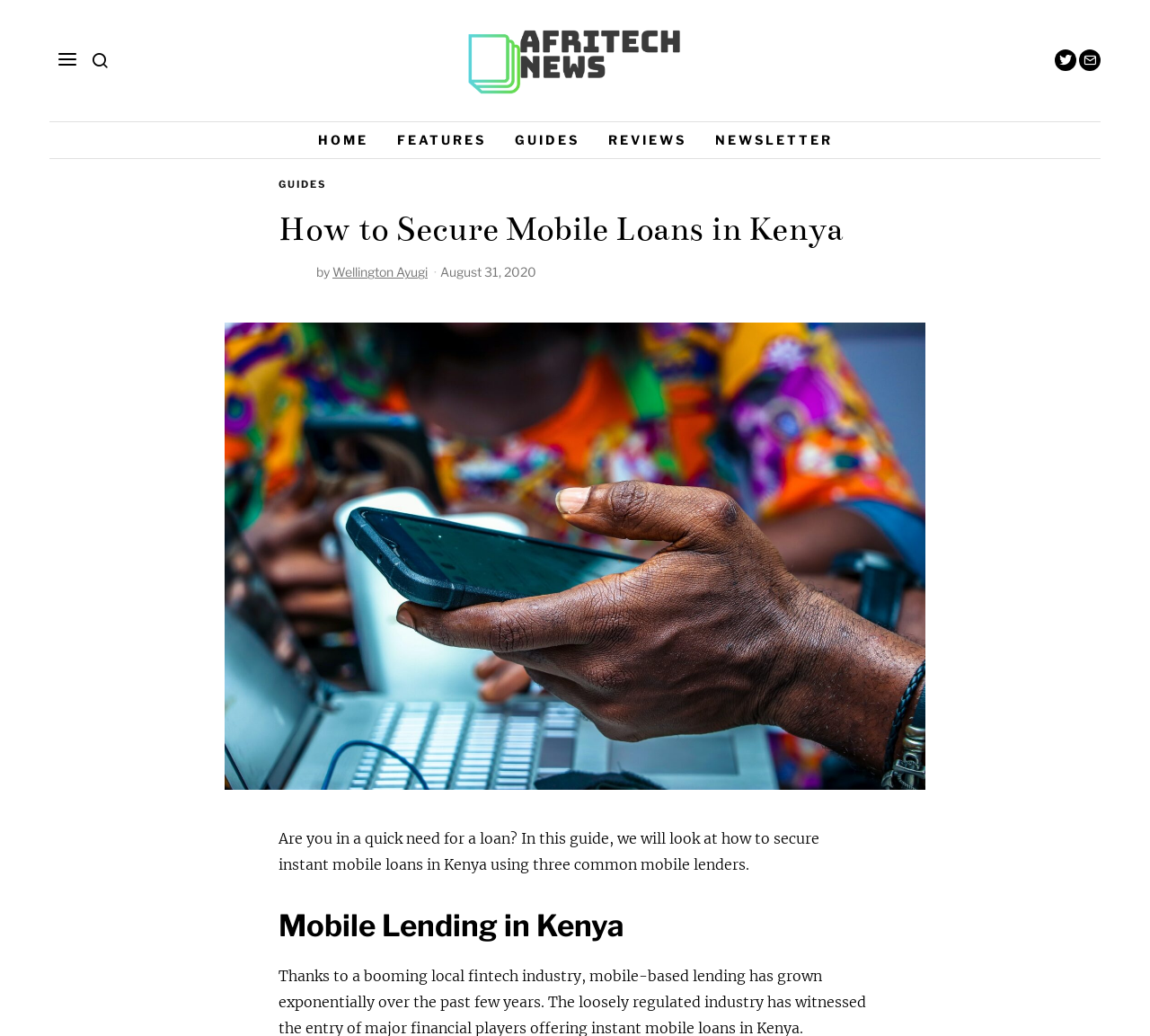What is the name of the website?
Using the visual information, reply with a single word or short phrase.

AfriTechNews